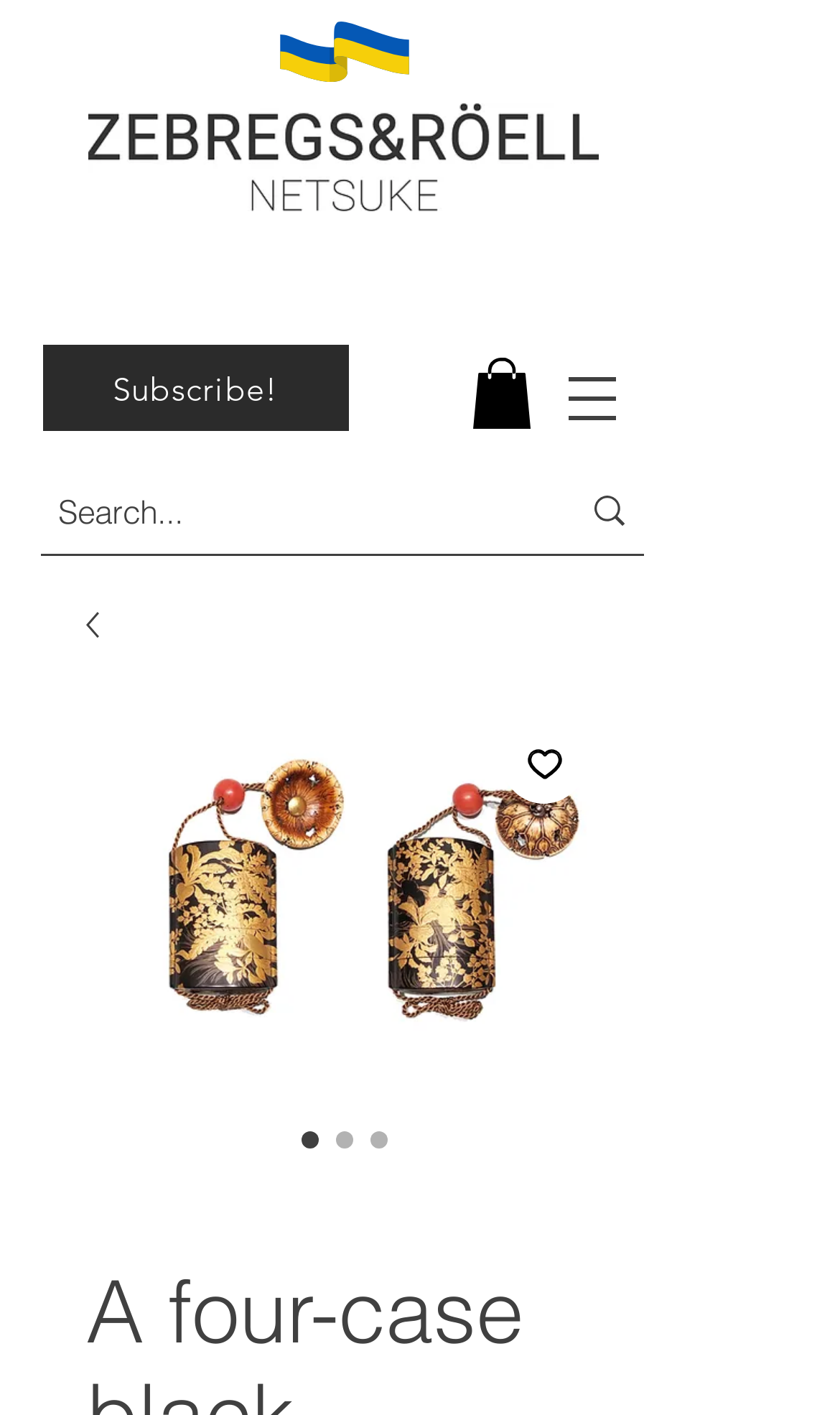Please respond to the question with a concise word or phrase:
How many radio buttons are there?

3